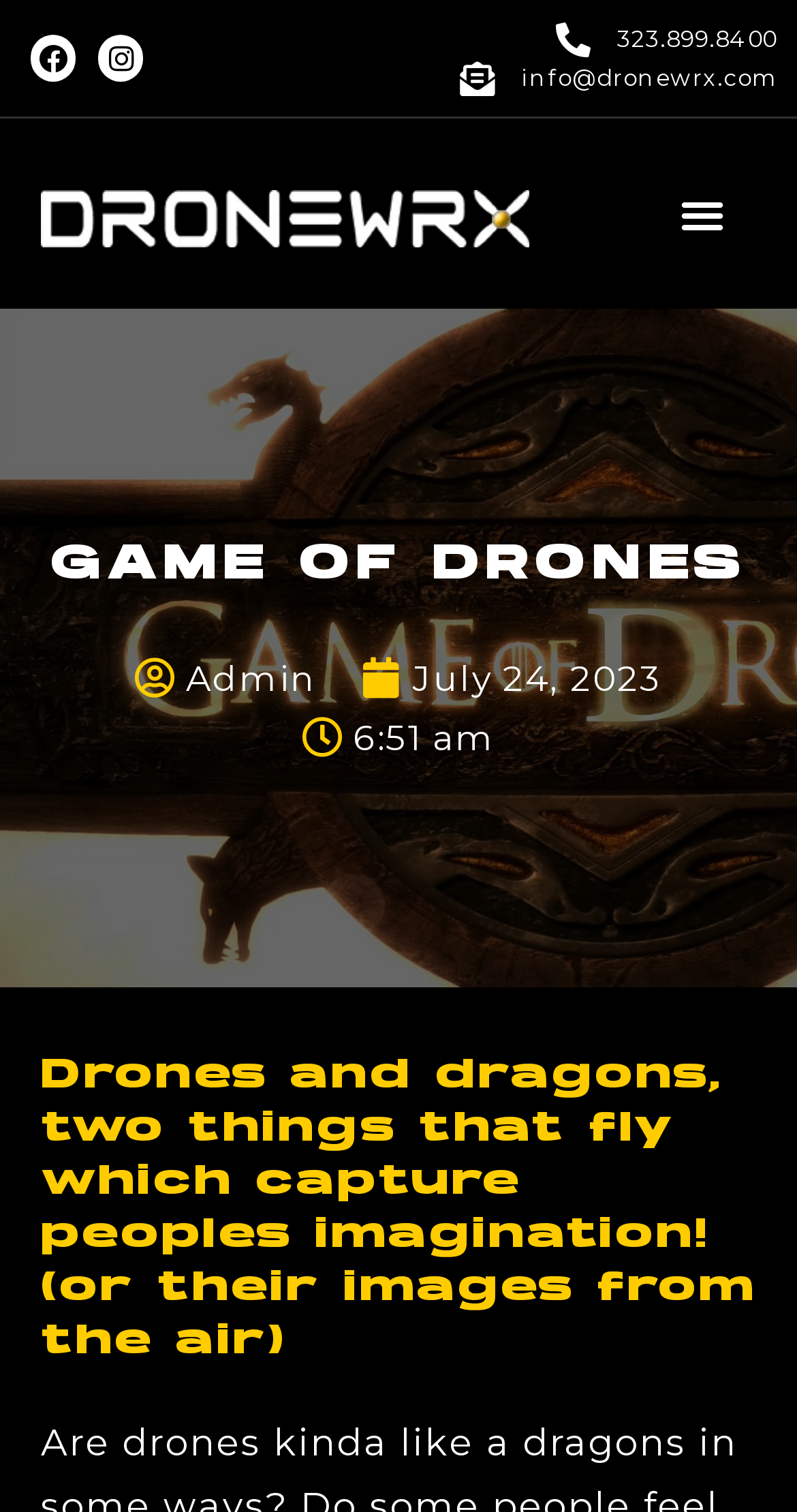Locate the bounding box coordinates of the area you need to click to fulfill this instruction: 'Read about drones and dragons'. The coordinates must be in the form of four float numbers ranging from 0 to 1: [left, top, right, bottom].

[0.051, 0.696, 0.949, 0.934]